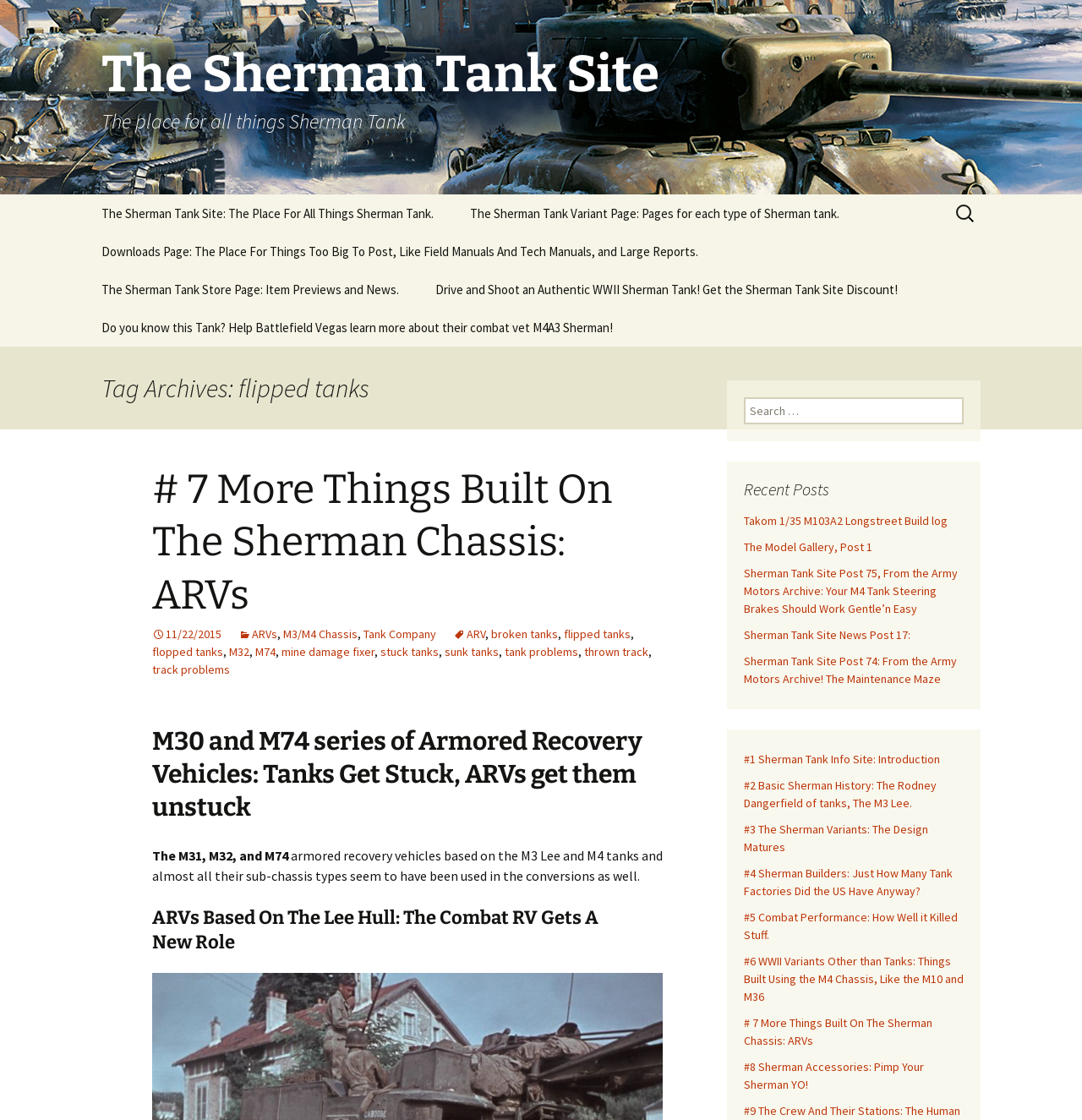Based on the image, provide a detailed and complete answer to the question: 
What is the 'Firefly VC'?

The 'Firefly VC' link is located under the 'The Sherman Tank Site' heading, and its name suggests that it is a type of tank. Although the exact details are not provided, its presence among other Sherman tank-related links implies that it is a type of tank, possibly a variant or modification of the Sherman tank.